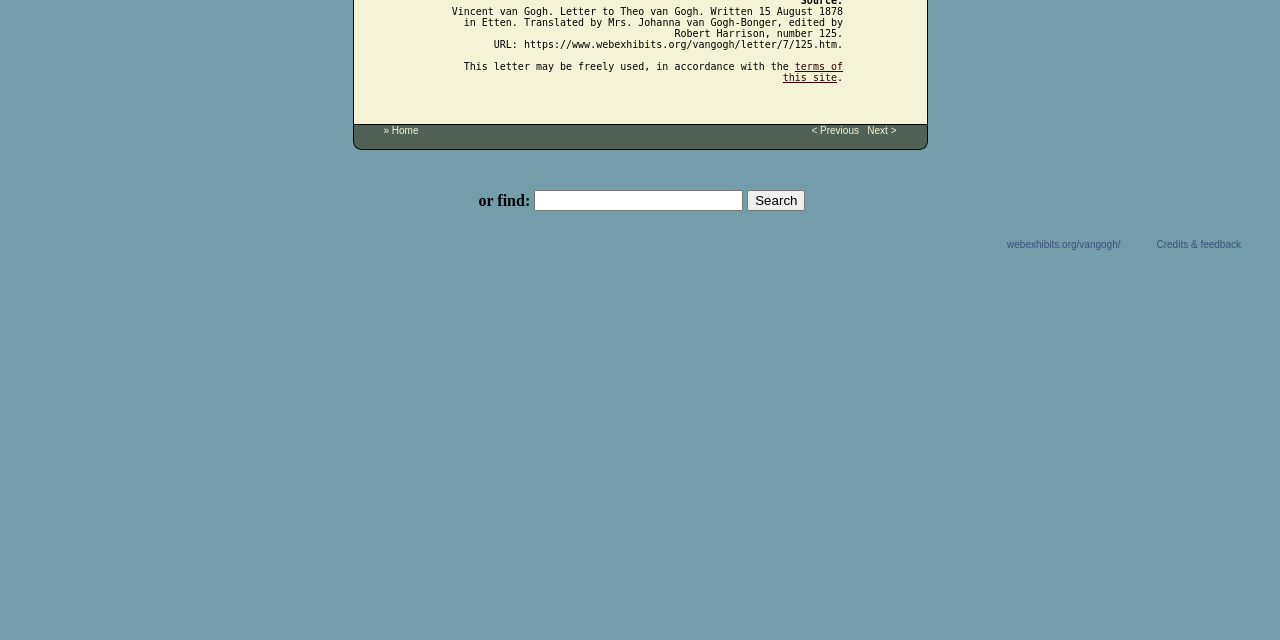Determine the bounding box coordinates for the HTML element mentioned in the following description: "webexhibits.org/vangogh/". The coordinates should be a list of four floats ranging from 0 to 1, represented as [left, top, right, bottom].

[0.787, 0.374, 0.875, 0.391]